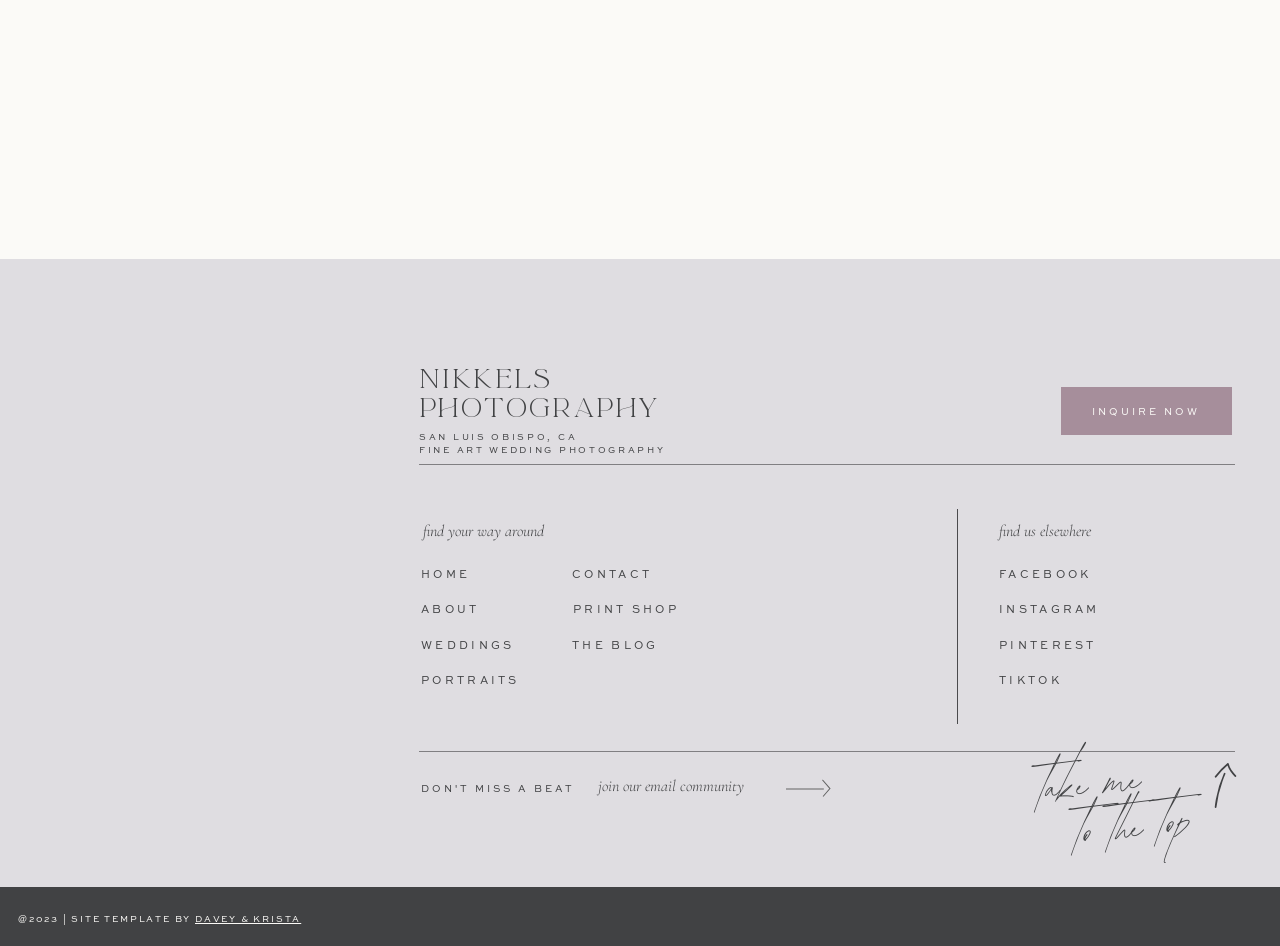By analyzing the image, answer the following question with a detailed response: What is the purpose of the 'INQUIRE NOW' button?

I inferred the purpose of the 'INQUIRE NOW' button by its location and text, which suggests that it is a call-to-action to contact the photographer for inquiries or bookings.